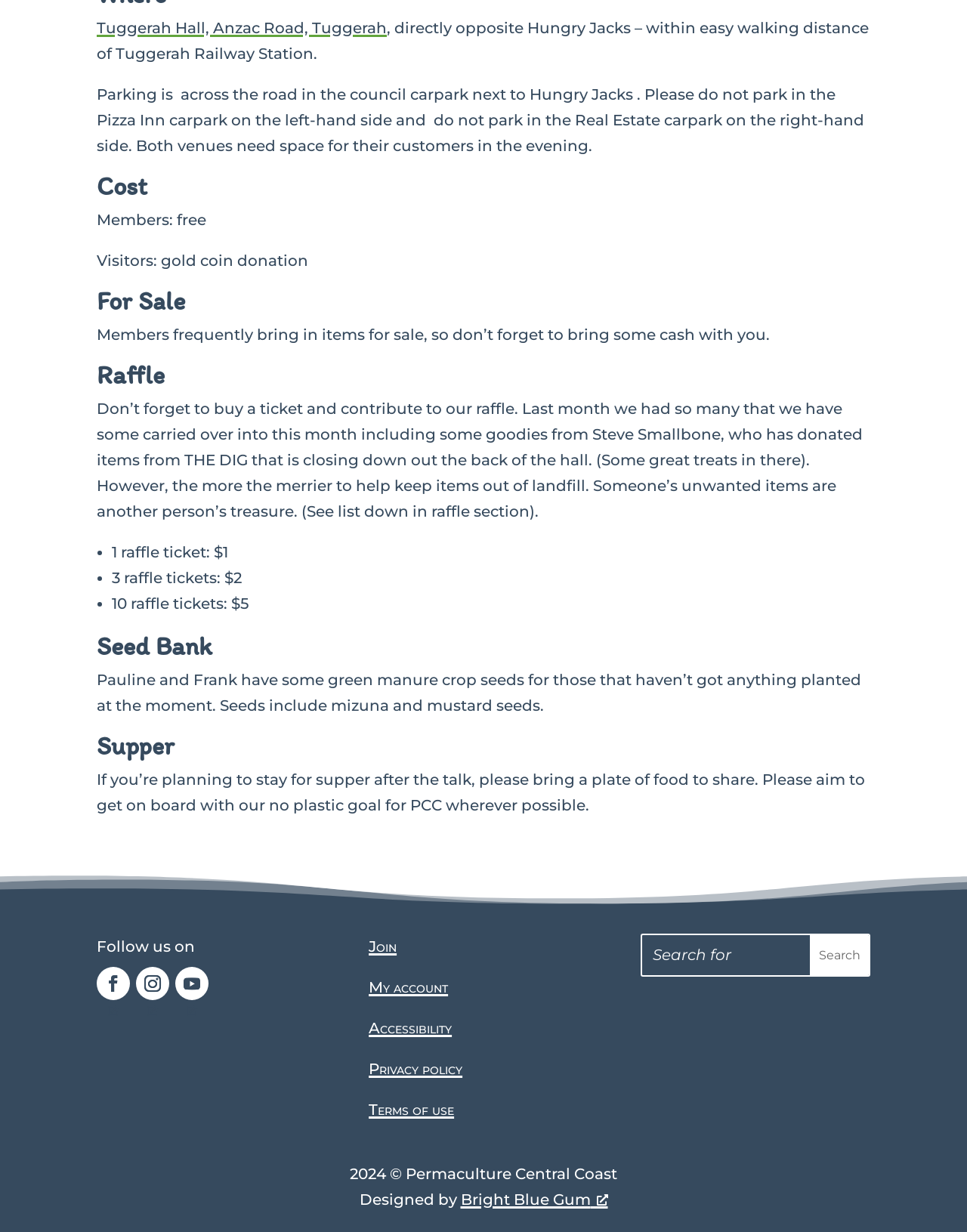Please determine the bounding box coordinates of the area that needs to be clicked to complete this task: 'Check the terms of use'. The coordinates must be four float numbers between 0 and 1, formatted as [left, top, right, bottom].

[0.381, 0.893, 0.47, 0.908]